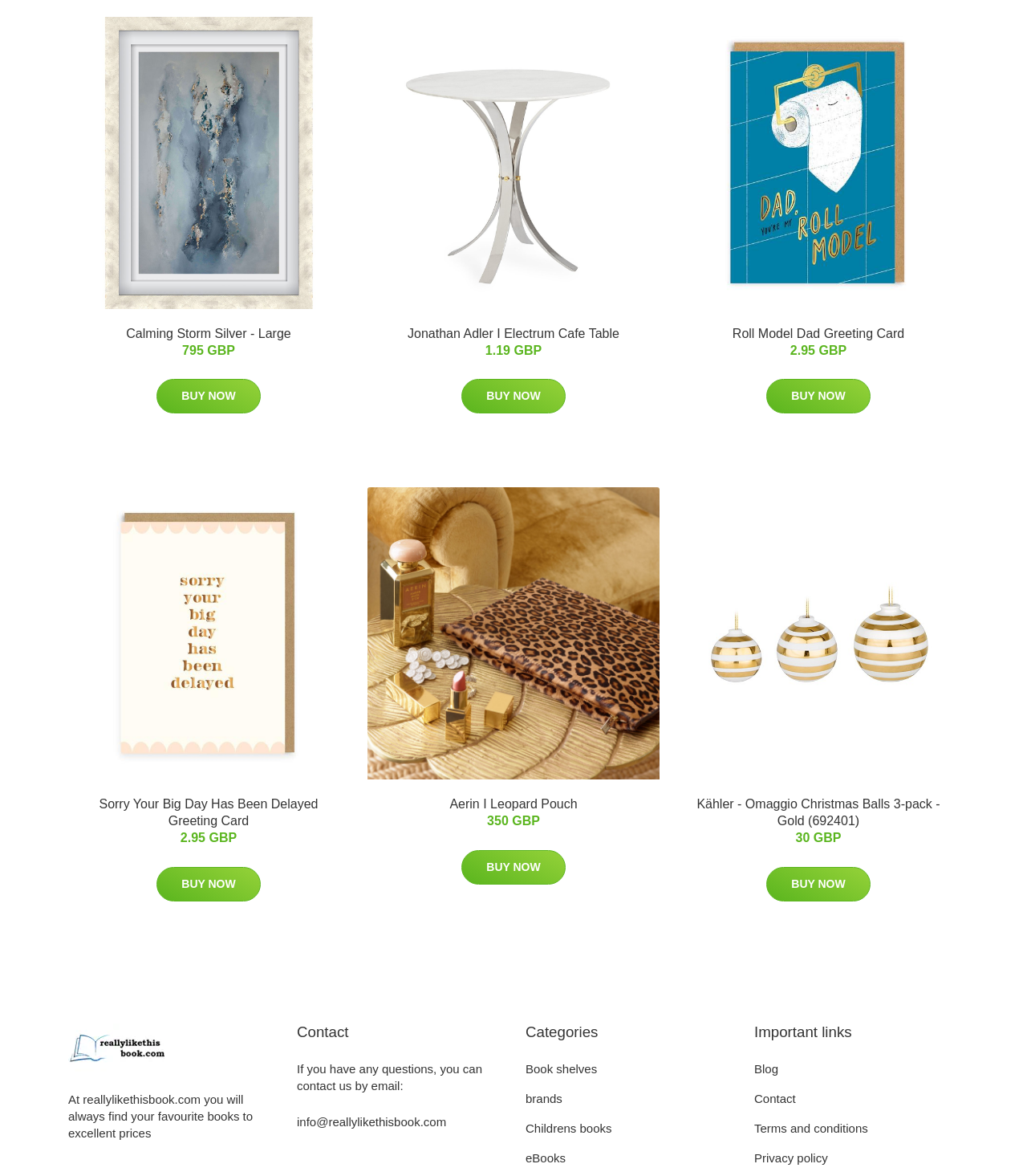Please locate the bounding box coordinates of the region I need to click to follow this instruction: "Go to Blog".

[0.734, 0.903, 0.758, 0.915]